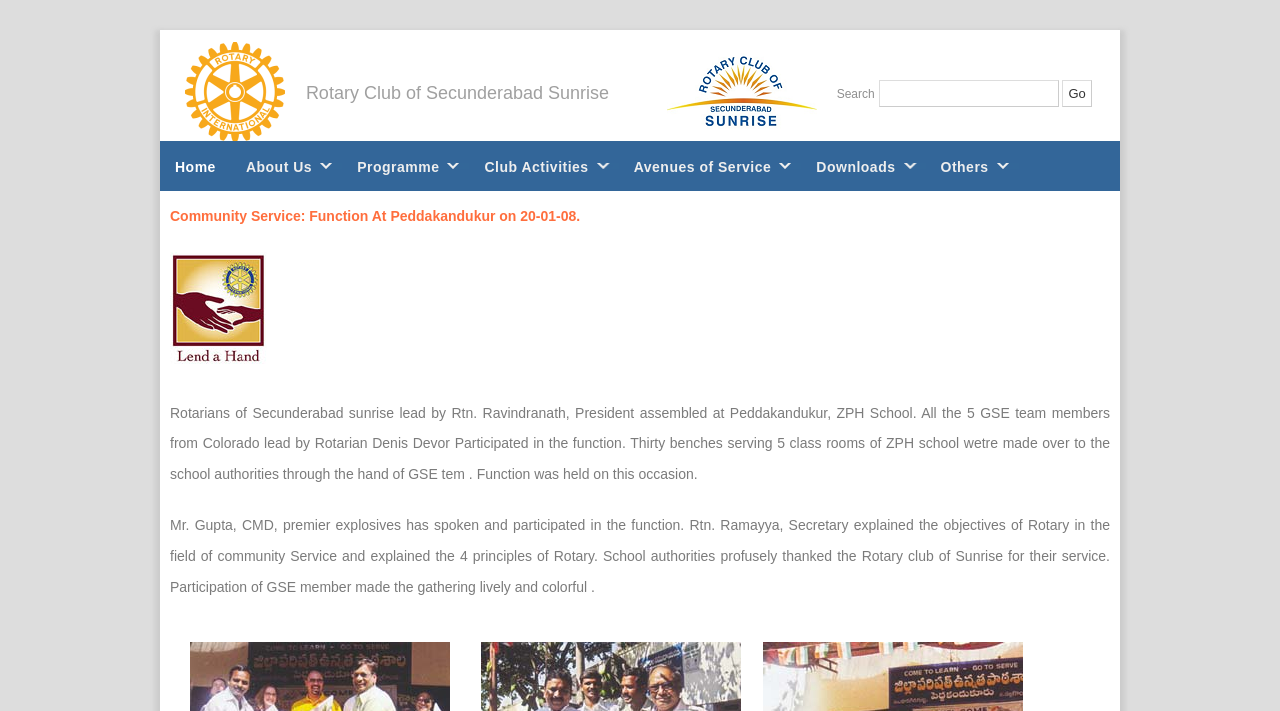Can you determine the bounding box coordinates of the area that needs to be clicked to fulfill the following instruction: "Search for something"?

[0.686, 0.112, 0.827, 0.15]